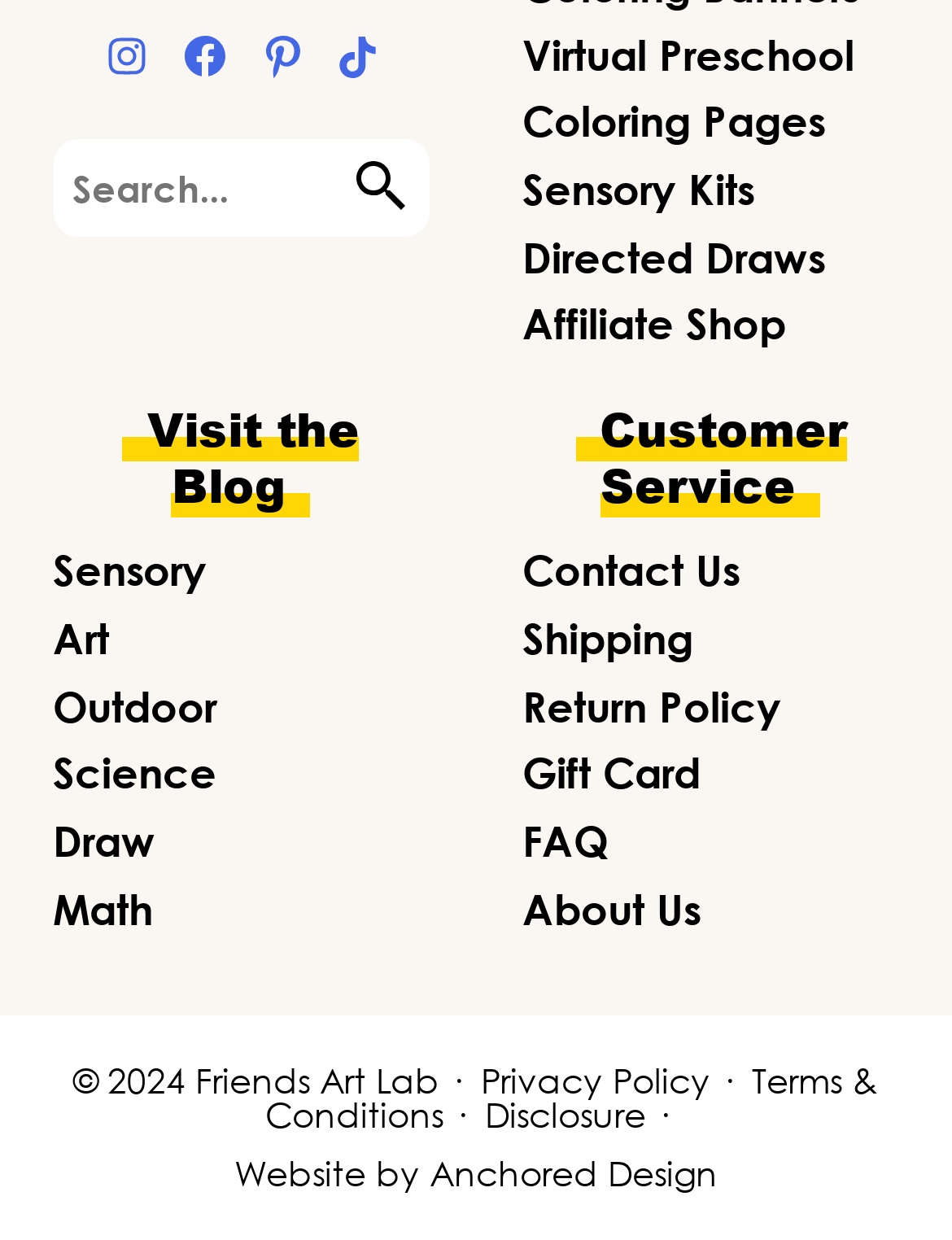For the following element description, predict the bounding box coordinates in the format (top-left x, top-left y, bottom-right x, bottom-right y). All values should be floating point numbers between 0 and 1. Description: Terms & Conditions

[0.278, 0.855, 0.923, 0.916]